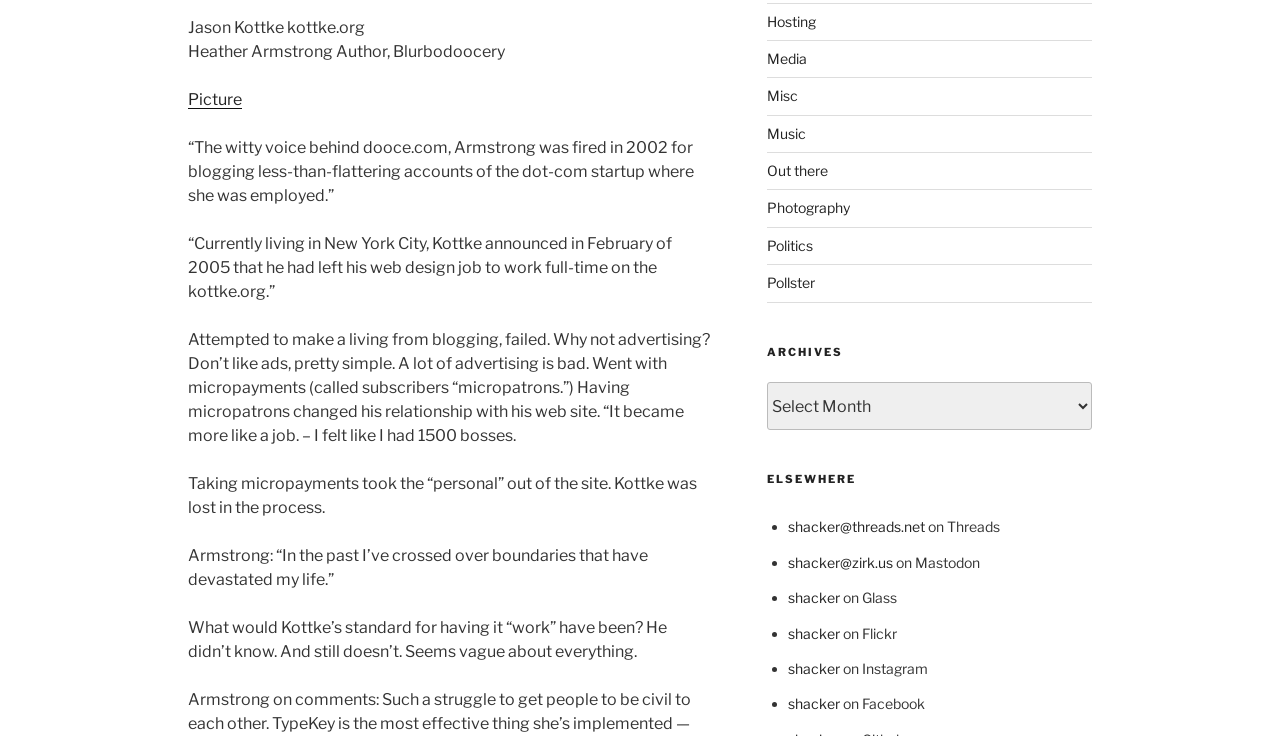Extract the bounding box coordinates for the described element: "shacker@zirk.us". The coordinates should be represented as four float numbers between 0 and 1: [left, top, right, bottom].

[0.615, 0.752, 0.697, 0.776]